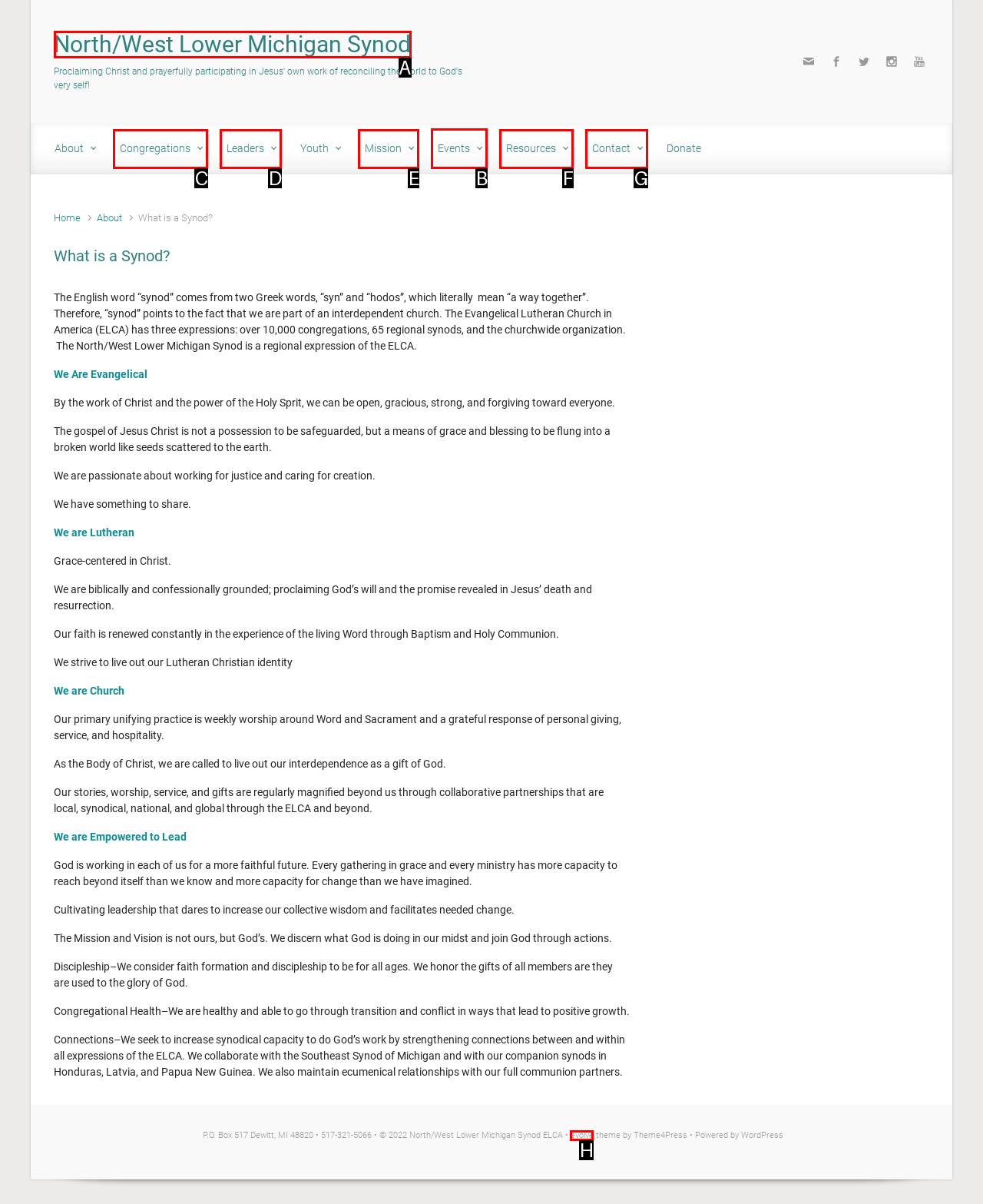Select the appropriate HTML element that needs to be clicked to finish the task: Click on the 'Events' link in the top menu
Reply with the letter of the chosen option.

B